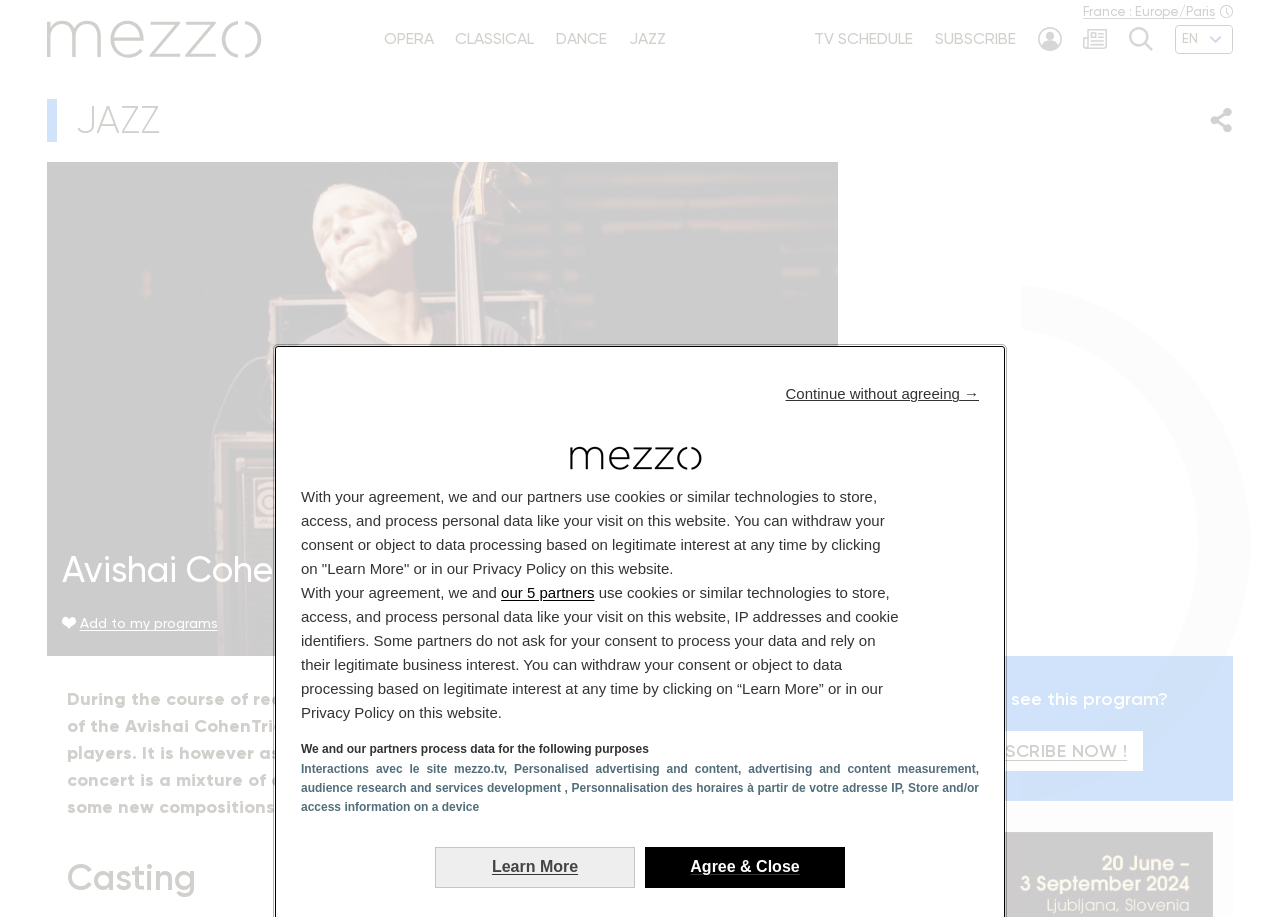What type of music is featured on this webpage?
Based on the image, give a one-word or short phrase answer.

Jazz